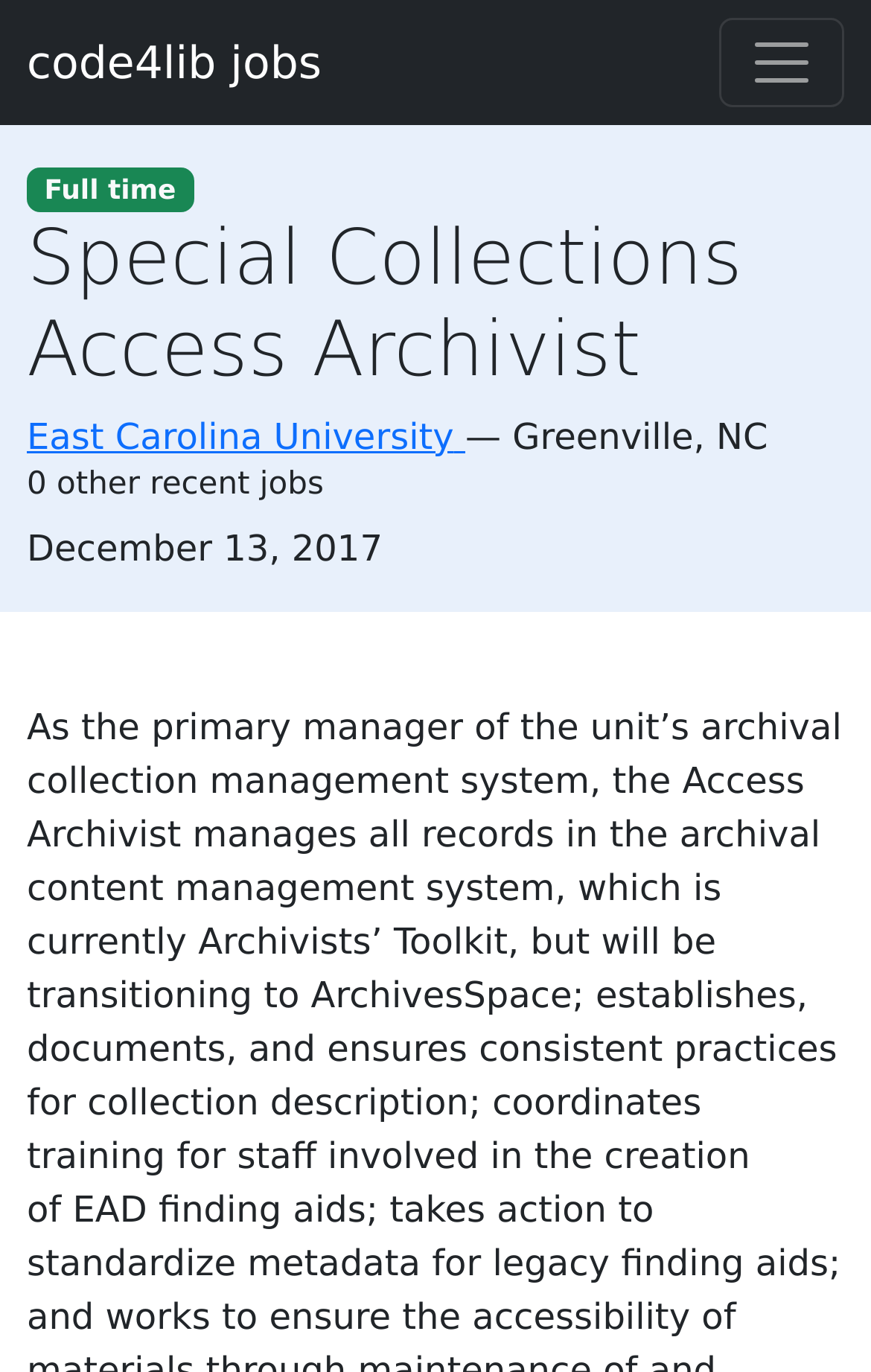Generate a comprehensive description of the webpage.

The webpage is a job posting for a Special Collections Access Archivist position at East Carolina University, as indicated by the title. At the top left of the page, there is a link to "code4lib jobs". Next to it, on the top right, is a button to toggle navigation. 

Below the navigation button, there is a section with a heading that displays the job title "Special Collections Access Archivist". Underneath the job title, there is a link to the employer, "East Carolina University", followed by an em dash, the location "Greenville", a comma, and the state "NC". 

Further down, there is a section with a static text "0 other recent jobs". Below this, there is a section with a label "Created:" and a date "December 13, 2017". 

Finally, there is a heading "Description" that likely precedes the job description, but the content is not provided in the accessibility tree.